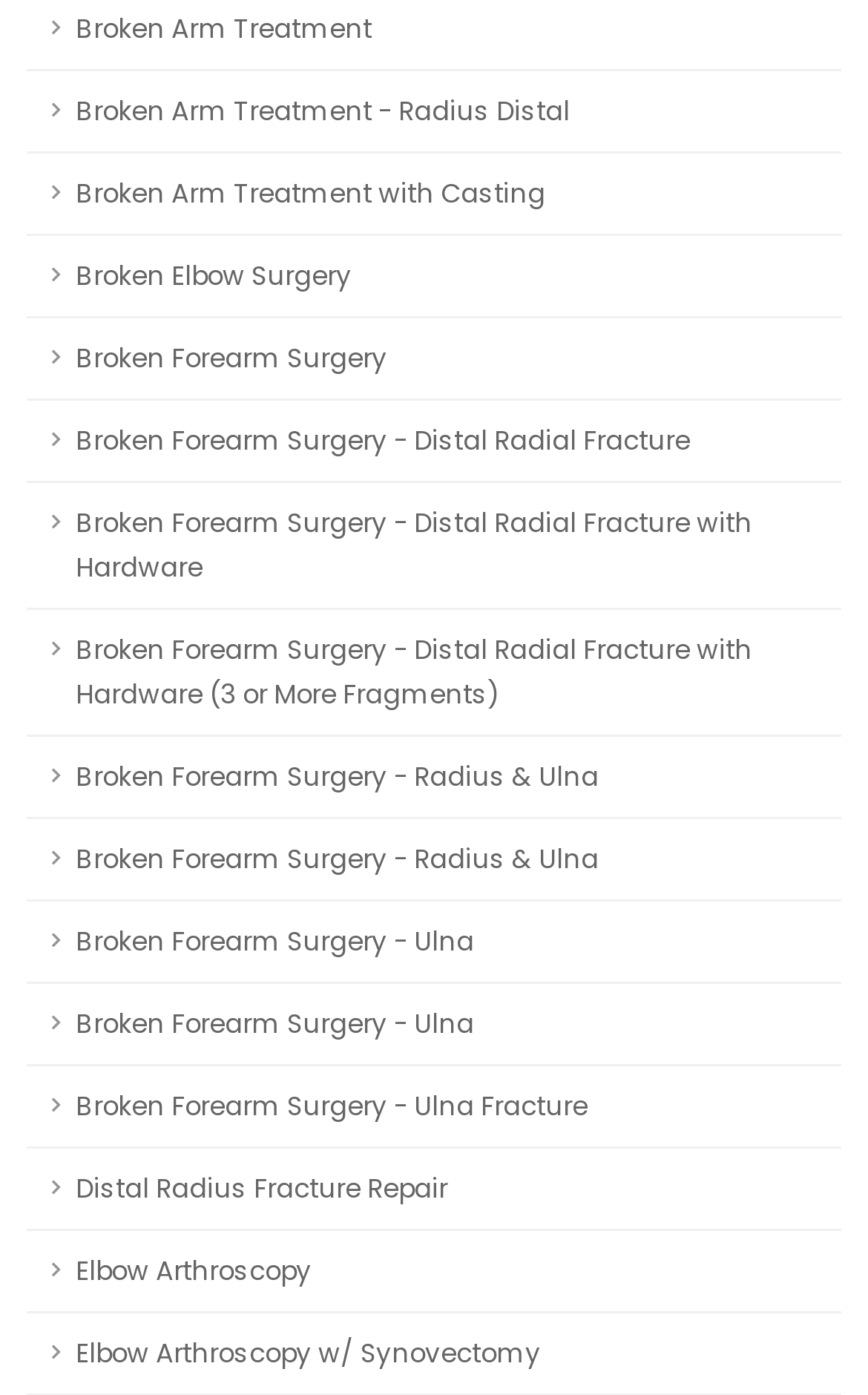Can you find the bounding box coordinates for the element to click on to achieve the instruction: "View Broken Elbow Surgery"?

[0.031, 0.168, 0.969, 0.227]